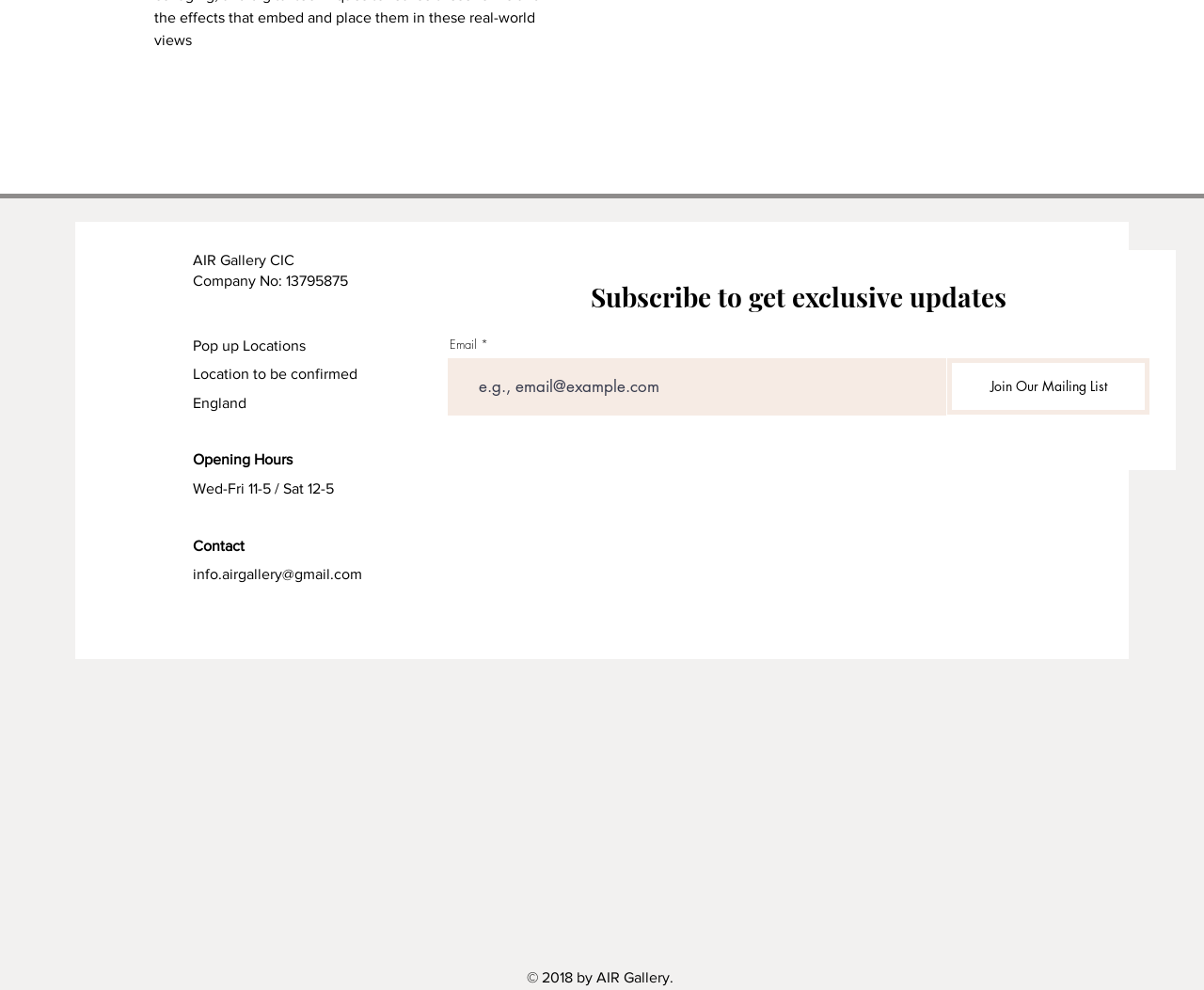Using the given description, provide the bounding box coordinates formatted as (top-left x, top-left y, bottom-right x, bottom-right y), with all values being floating point numbers between 0 and 1. Description: name="email" placeholder="e.g., email@example.com"

[0.372, 0.362, 0.786, 0.42]